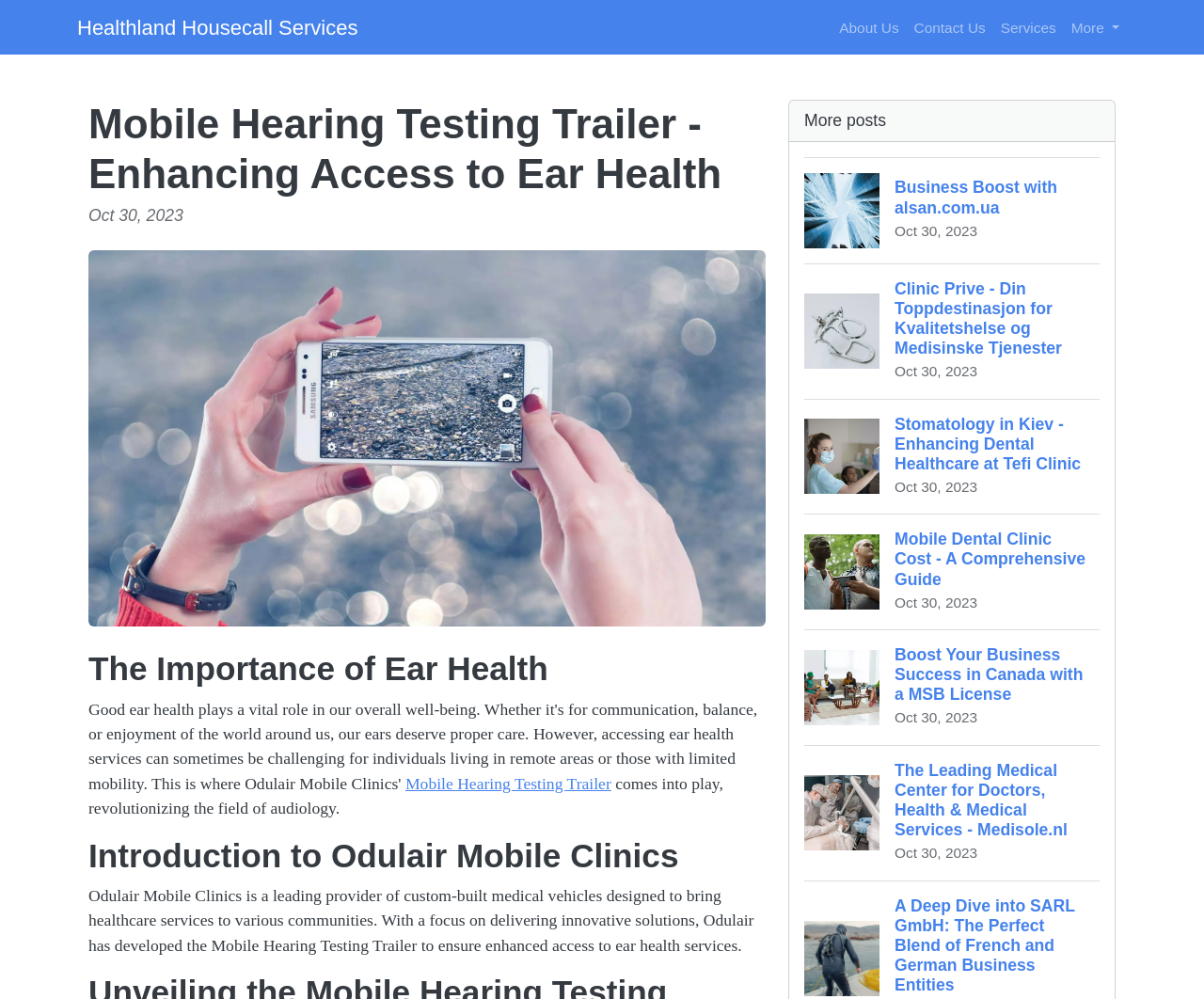Determine the bounding box coordinates in the format (top-left x, top-left y, bottom-right x, bottom-right y). Ensure all values are floating point numbers between 0 and 1. Identify the bounding box of the UI element described by: Mobile Hearing Testing Trailer

[0.337, 0.775, 0.508, 0.794]